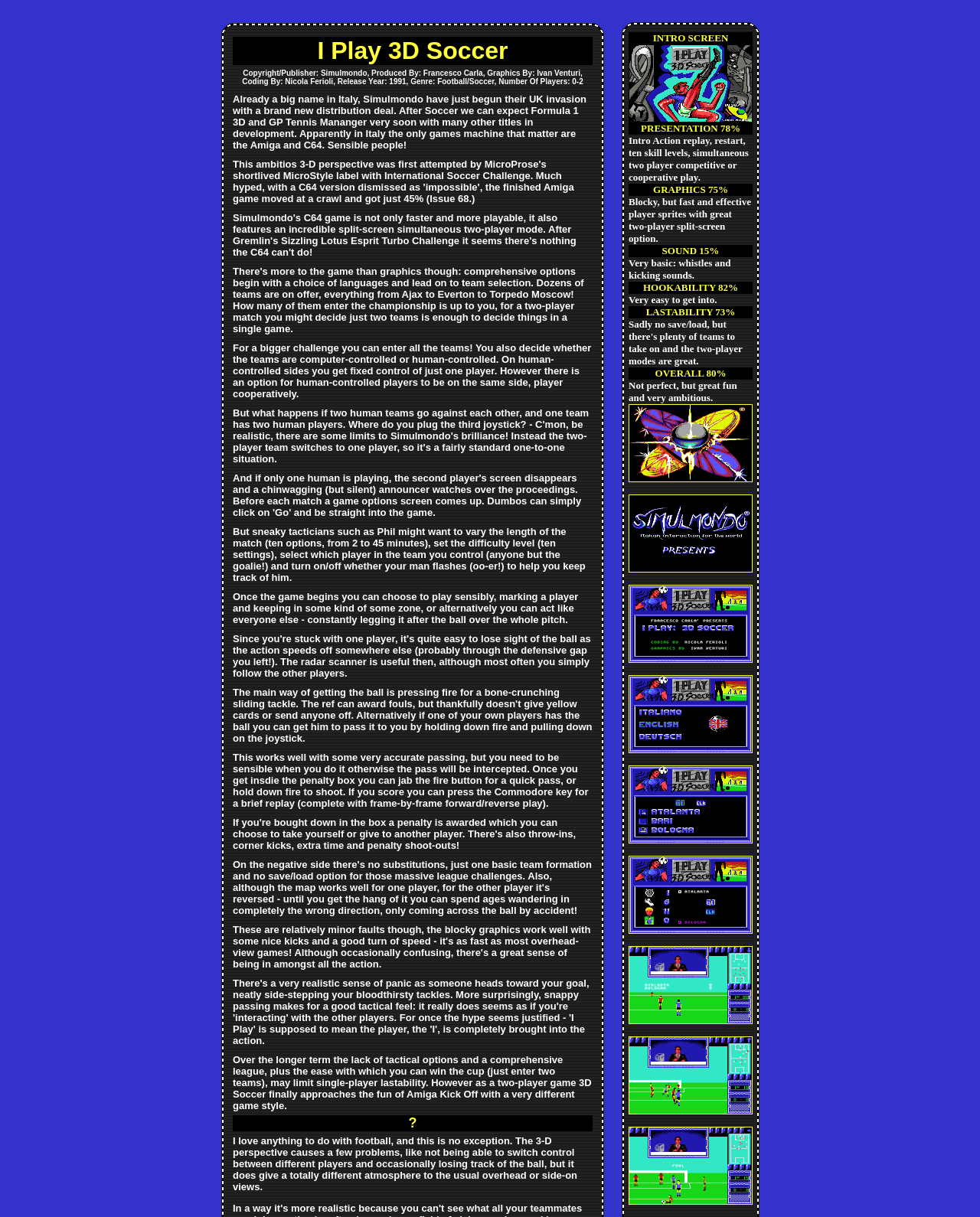Refer to the screenshot and give an in-depth answer to this question: How many players can play simultaneously in the game?

According to the review, the game features a split-screen simultaneous two-player mode, which means two players can play at the same time.